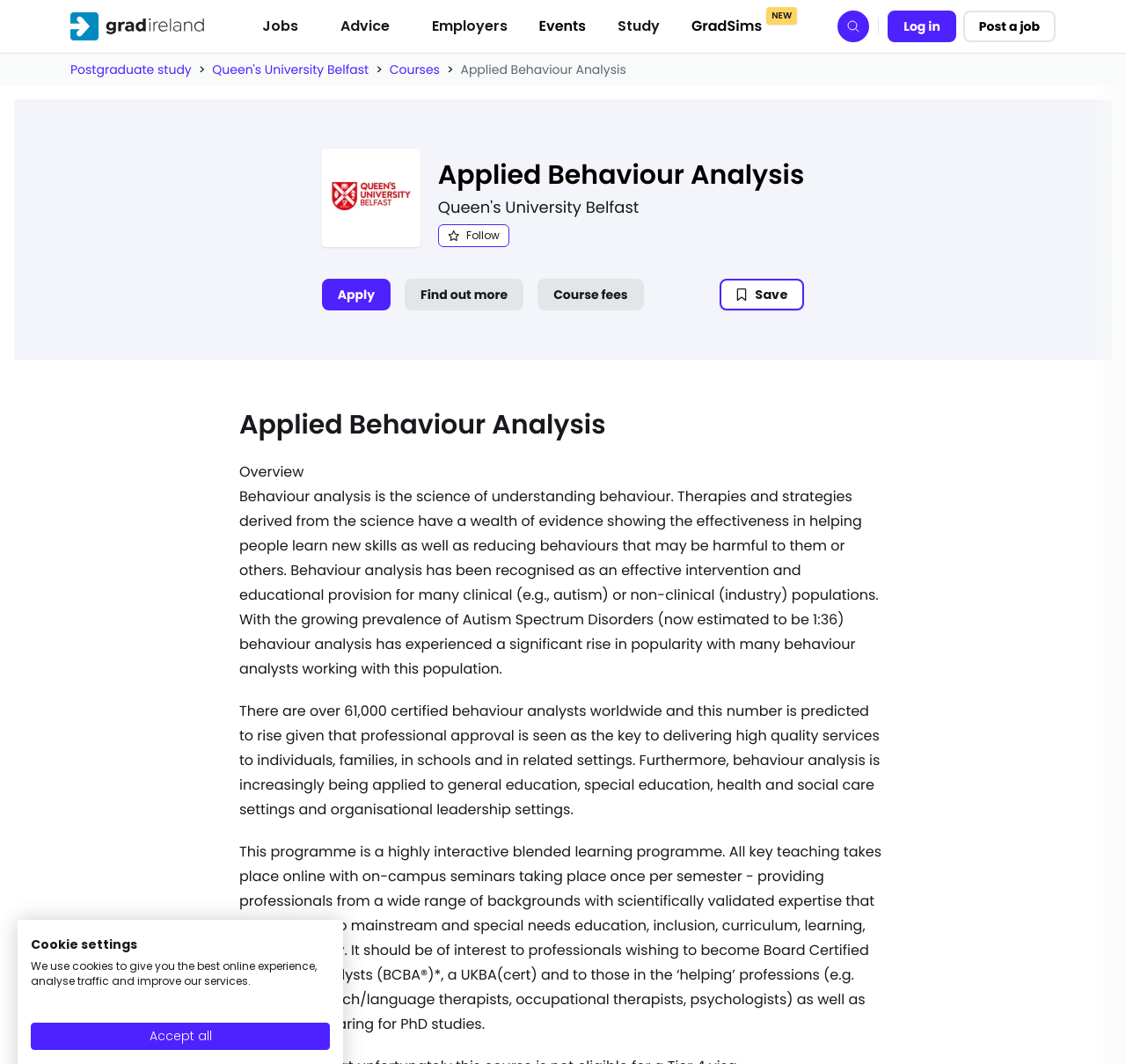What is the name of the university mentioned?
Refer to the screenshot and respond with a concise word or phrase.

Queen's University Belfast